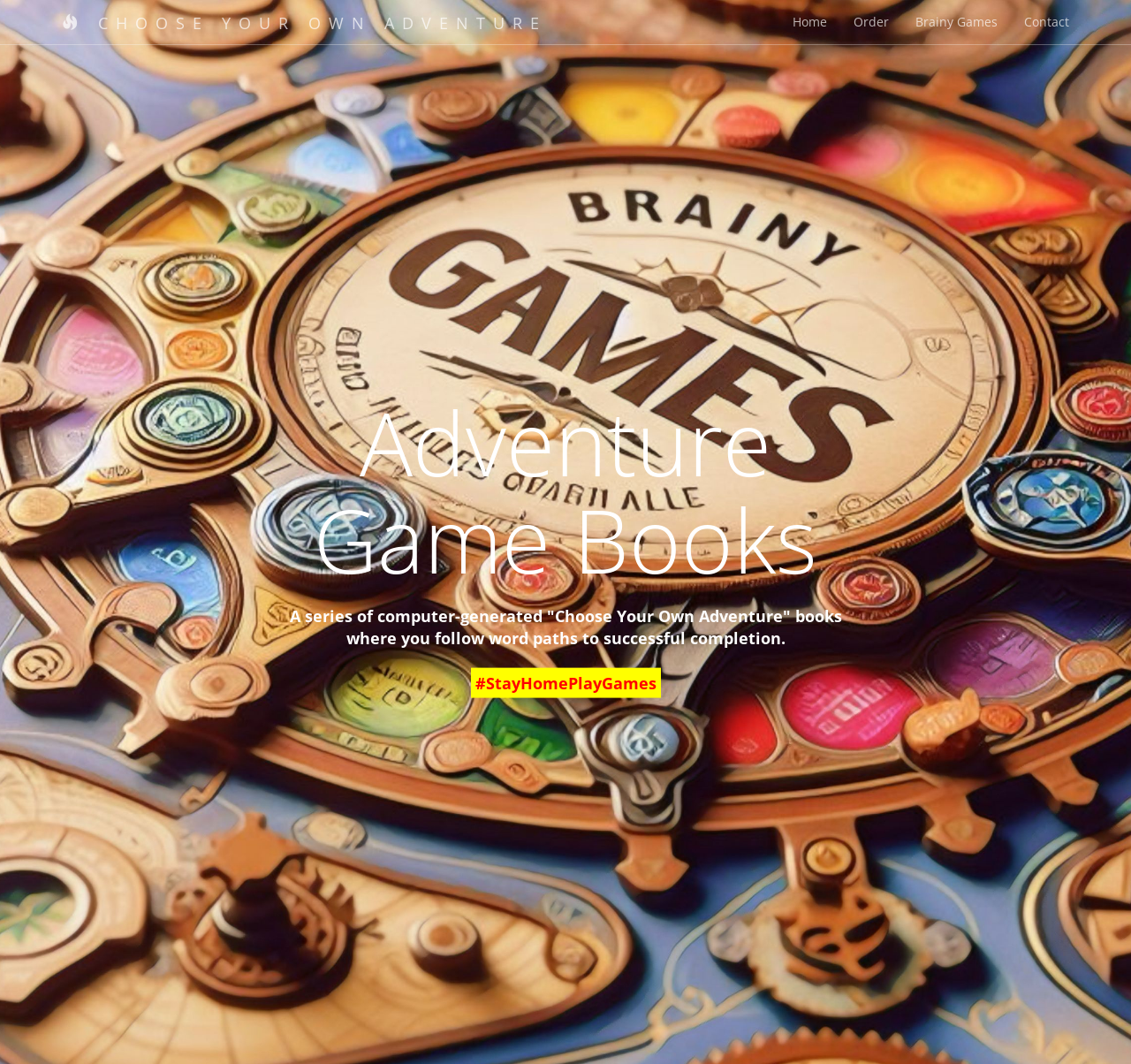From the screenshot, find the bounding box of the UI element matching this description: "Periodic electrical testing & inspection". Supply the bounding box coordinates in the form [left, top, right, bottom], each a float between 0 and 1.

None